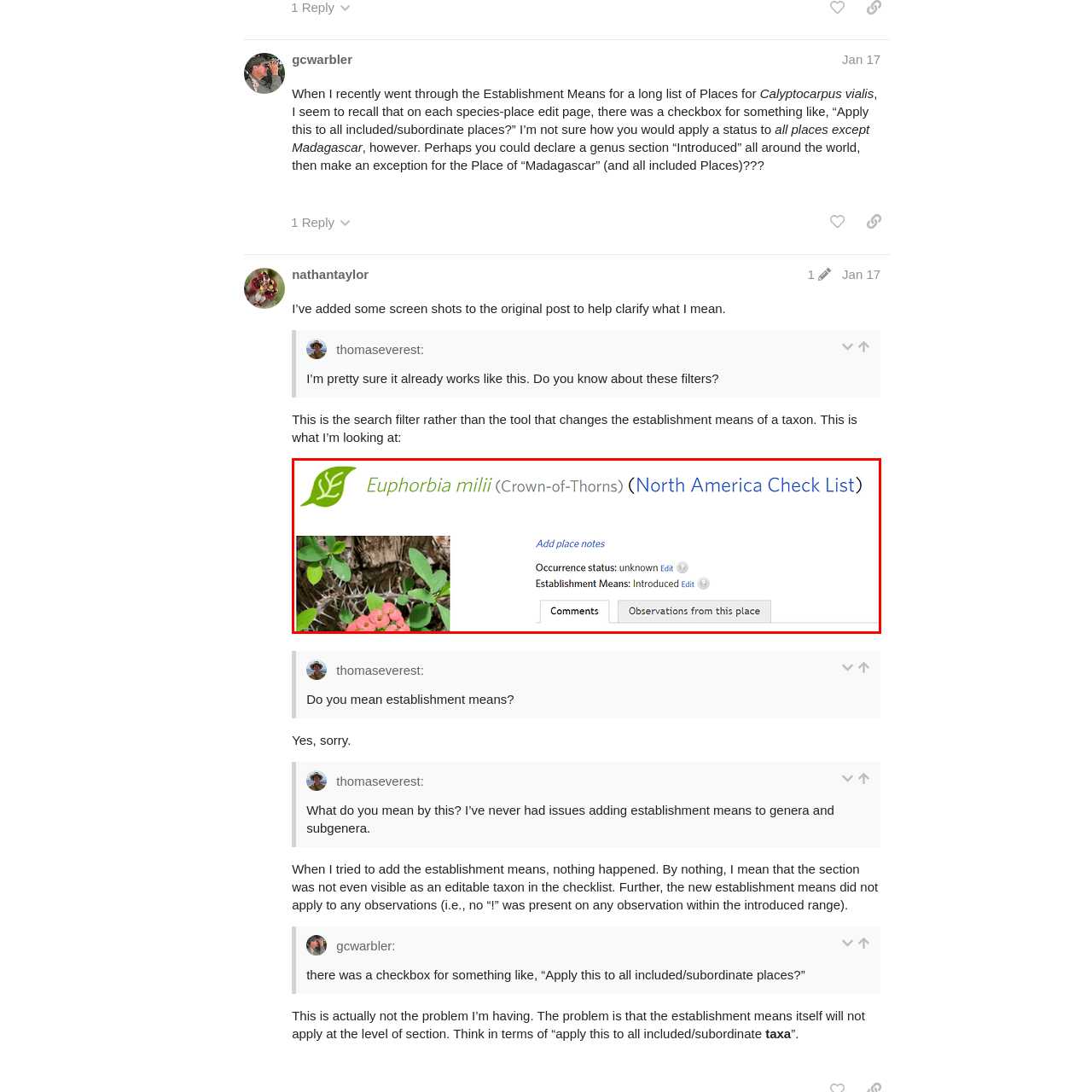What is the occurrence status of the species?
Inspect the image surrounded by the red bounding box and answer the question using a single word or a short phrase.

Unknown